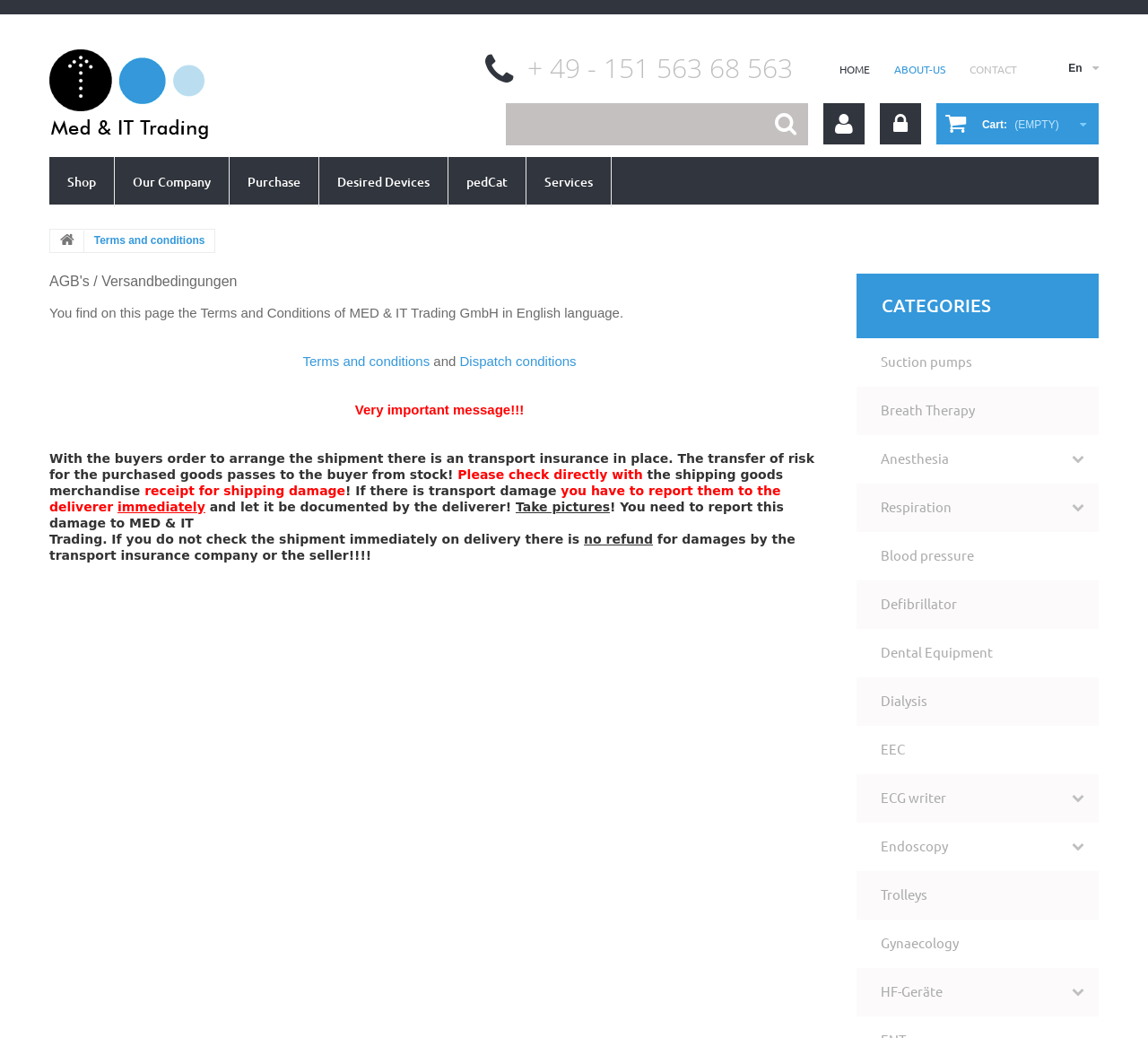Pinpoint the bounding box coordinates of the element you need to click to execute the following instruction: "Browse the Suction pumps category". The bounding box should be represented by four float numbers between 0 and 1, in the format [left, top, right, bottom].

[0.746, 0.326, 0.957, 0.373]